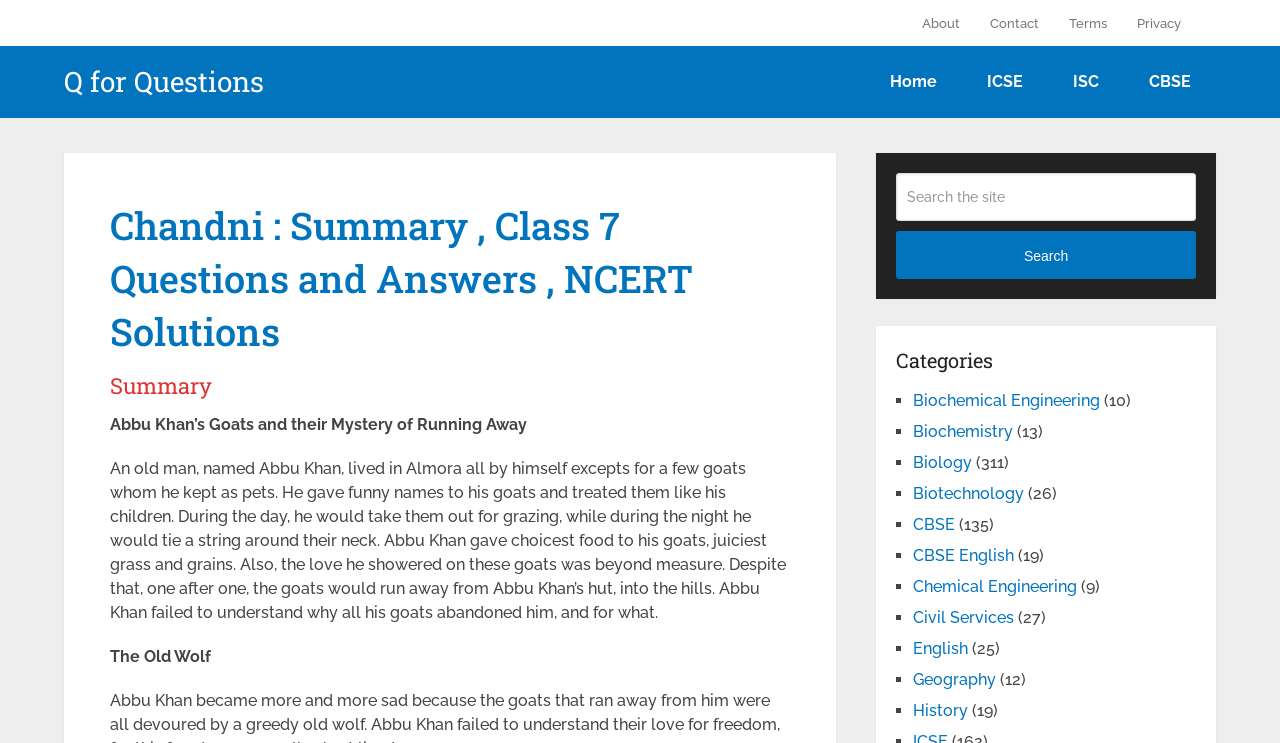Determine the bounding box coordinates for the UI element matching this description: "Paul Martini".

None